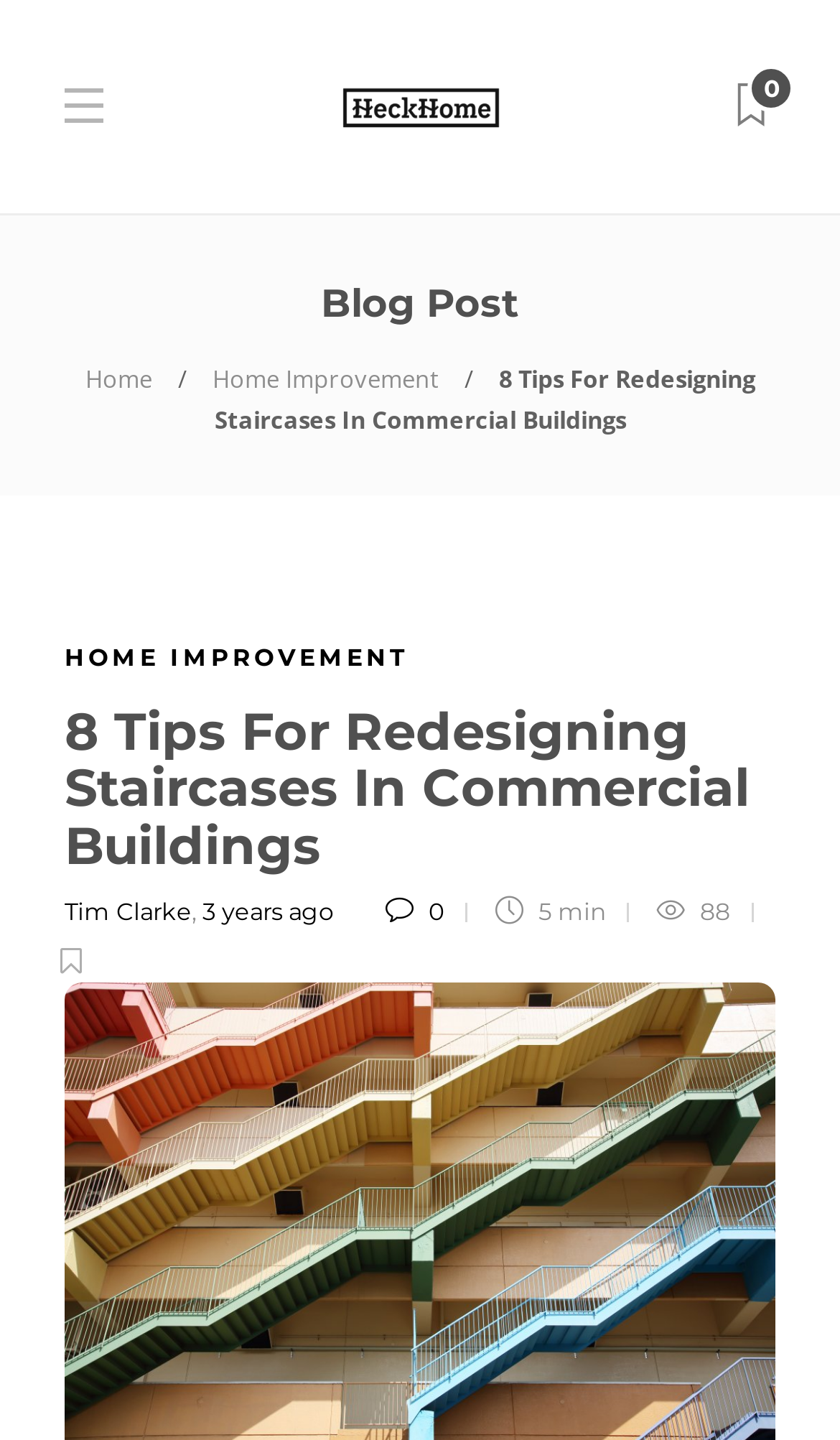Please identify the bounding box coordinates of the element I should click to complete this instruction: 'read the blog post'. The coordinates should be given as four float numbers between 0 and 1, like this: [left, top, right, bottom].

[0.077, 0.489, 0.923, 0.608]